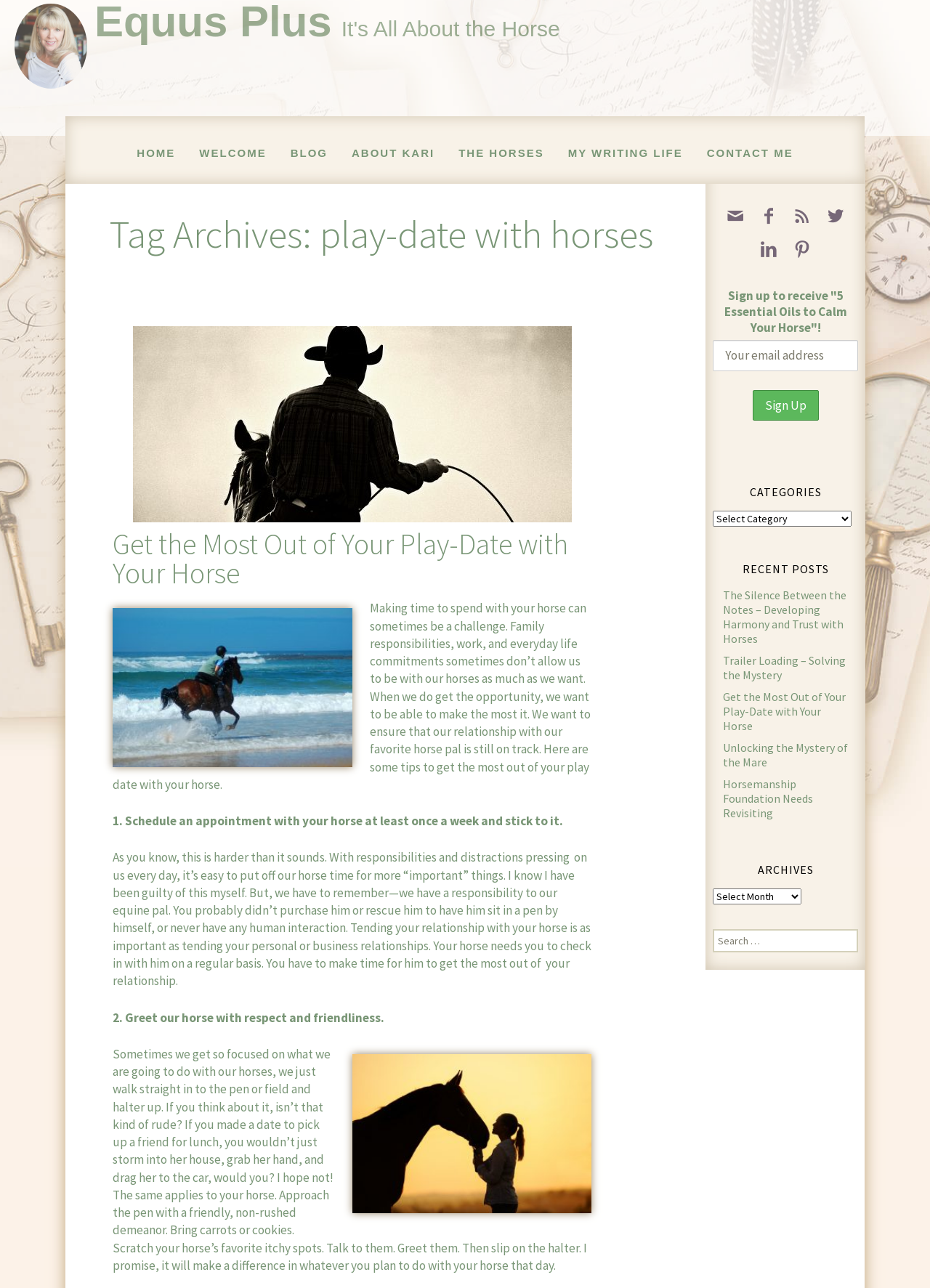Predict the bounding box coordinates of the area that should be clicked to accomplish the following instruction: "Read the blog post titled 'Up and over'". The bounding box coordinates should consist of four float numbers between 0 and 1, i.e., [left, top, right, bottom].

None